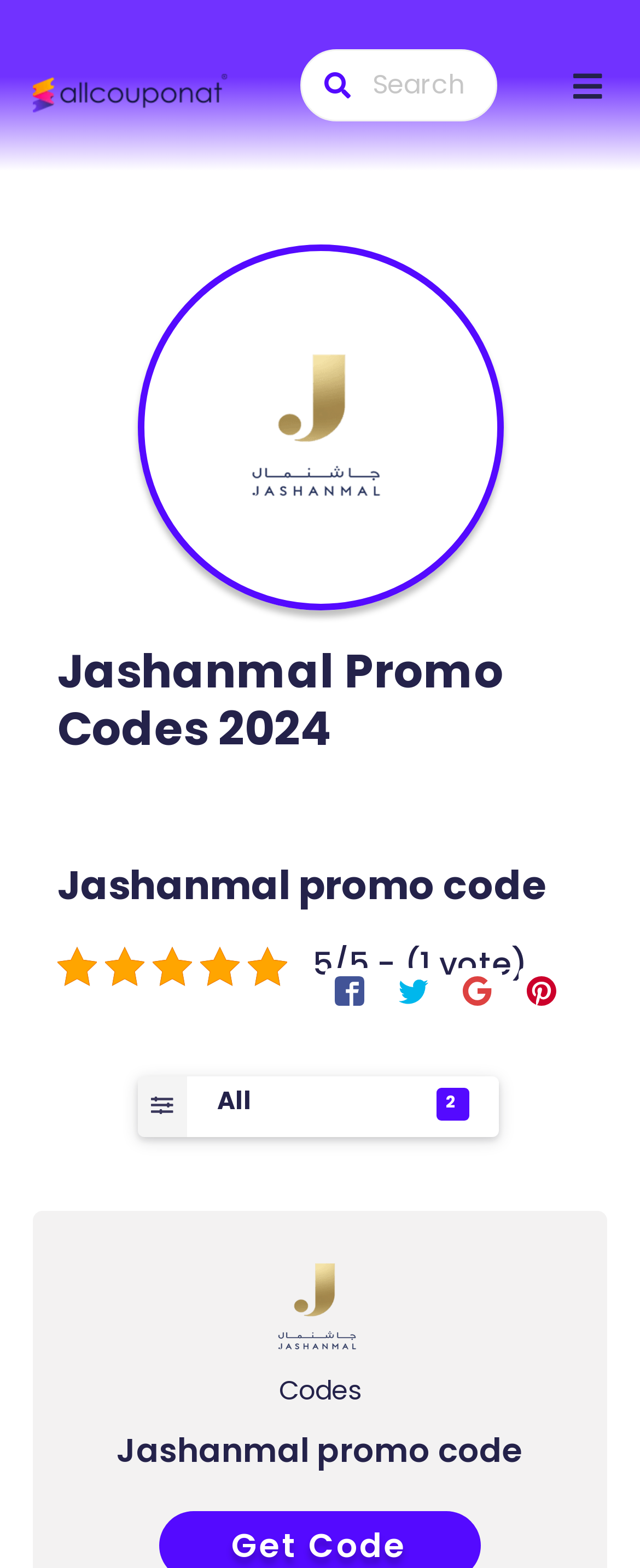Construct a thorough caption encompassing all aspects of the webpage.

The webpage is about Jashanmal discount codes and promo codes for 2024. At the top left, there is a link to "Allcouponat Online" accompanied by an image with the same name. Next to it, there is a search box where users can search for coupons and deals from various stores. 

On the top right, there is a "Skip to content" link. Below the search box, there is a heading that reads "Jashanmal Promo Codes 2024". Underneath this heading, there is a rating of "5/5 - (1 vote)".

Further down, there is another heading that says "Jashanmal promo code". Below this heading, there are four buttons to share the link on Facebook, Twitter, Google+, and Pinterest, each accompanied by a small image. 

On the right side of the page, there is a Jashanmal logo image, and below it, there is a generic icon with the text "All 2". Further down, there is another Jashanmal logo image, accompanied by the text "Codes". 

At the bottom of the page, there is a heading that says "Jashanmal promo code" again, and below it, there is a link with the same text.